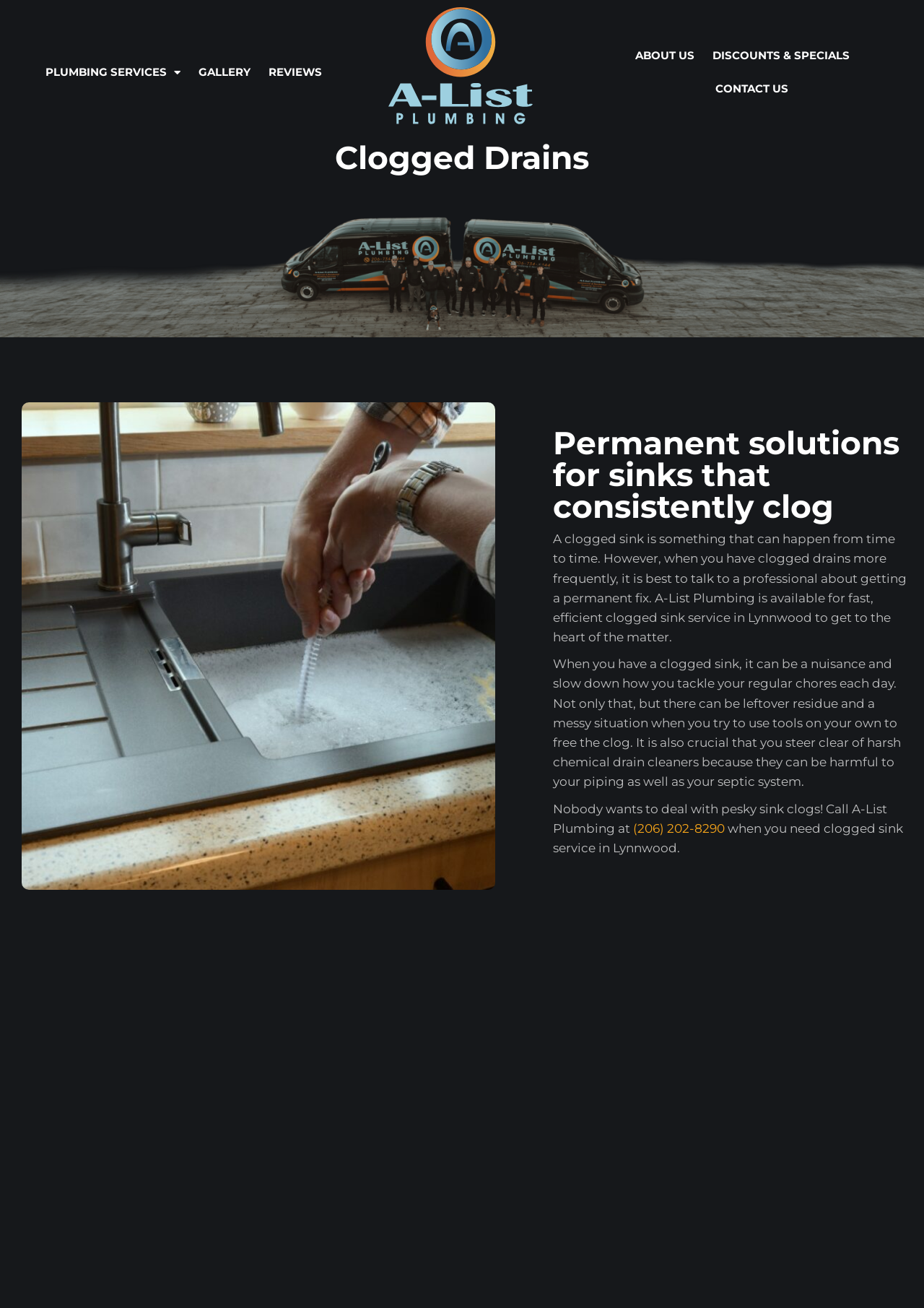Based on the element description "Contact Us", predict the bounding box coordinates of the UI element.

[0.774, 0.055, 0.853, 0.081]